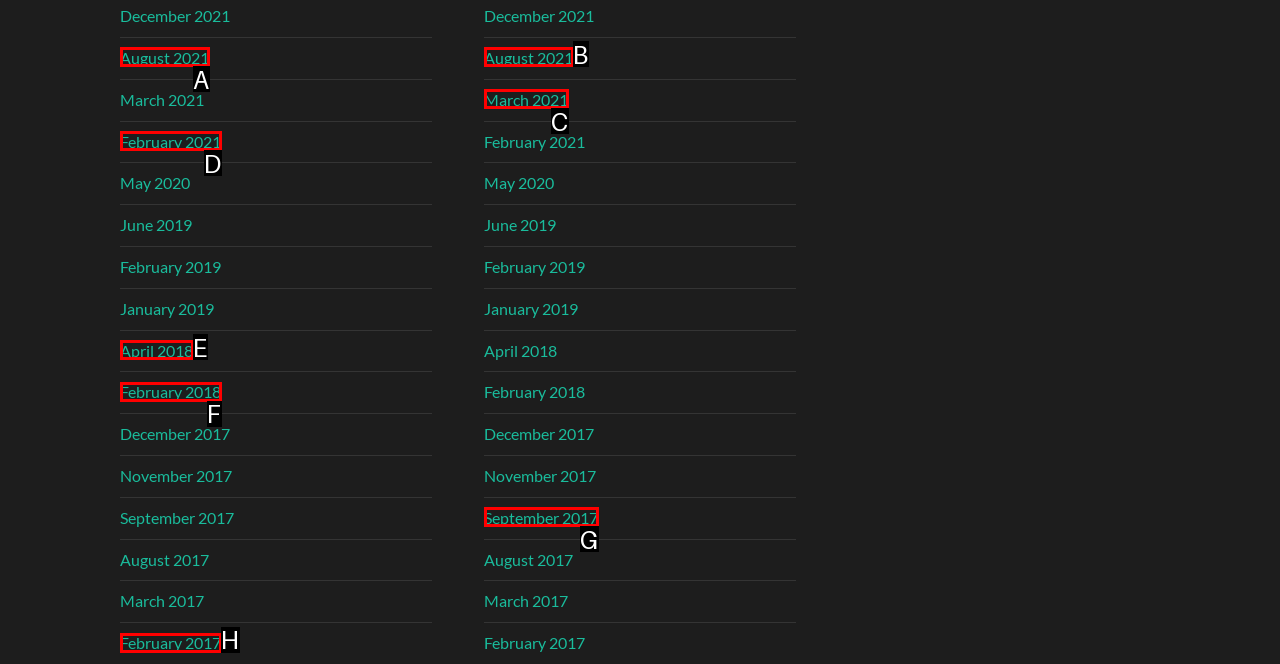Identify the option that corresponds to the description: February 2017 
Provide the letter of the matching option from the available choices directly.

H